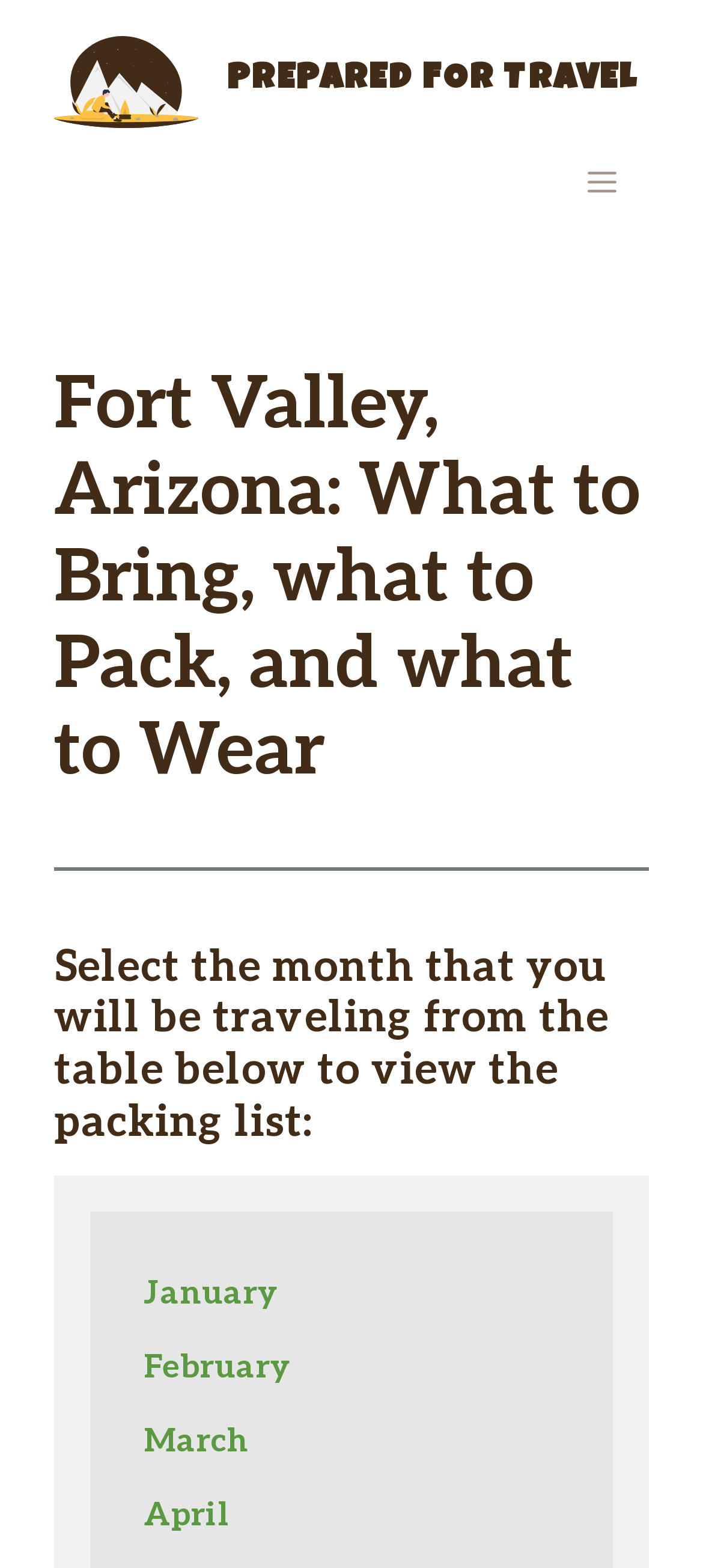What is the function of the 'MENU' button? Based on the screenshot, please respond with a single word or phrase.

Toggle navigation